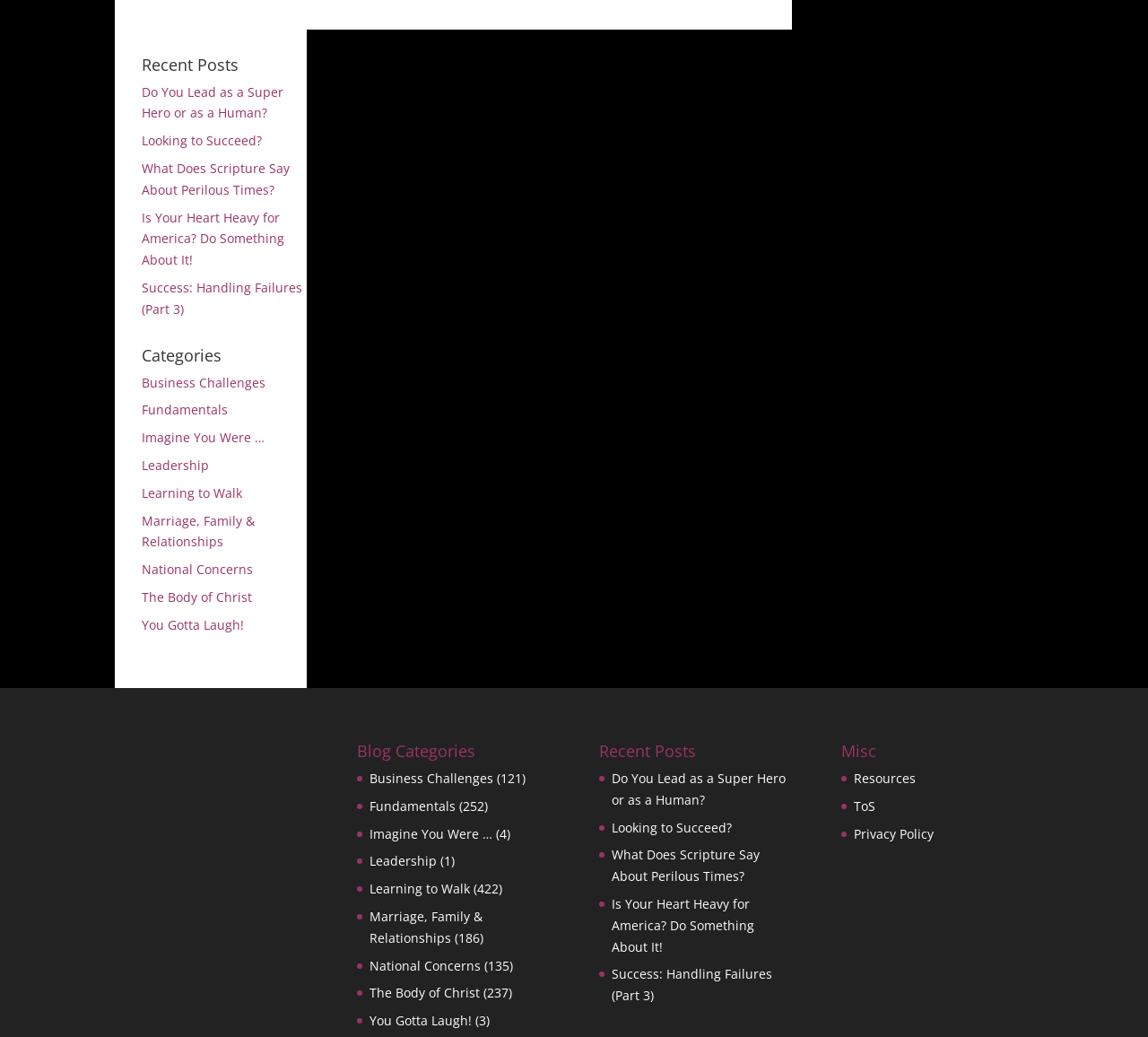Using the description "Learning to Walk", locate and provide the bounding box of the UI element.

[0.123, 0.467, 0.211, 0.483]